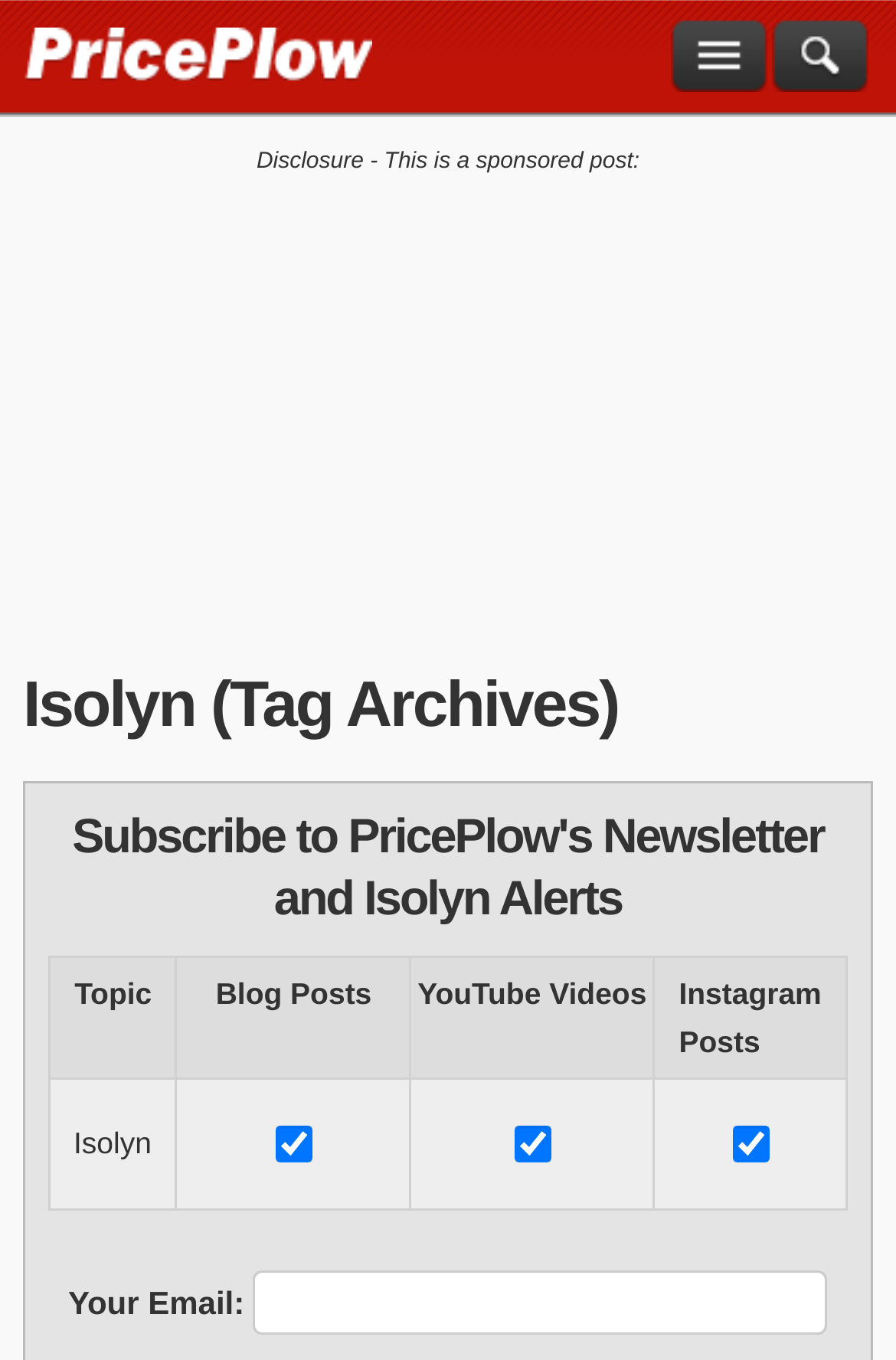Locate the heading on the webpage and return its text.

Isolyn (Tag Archives)